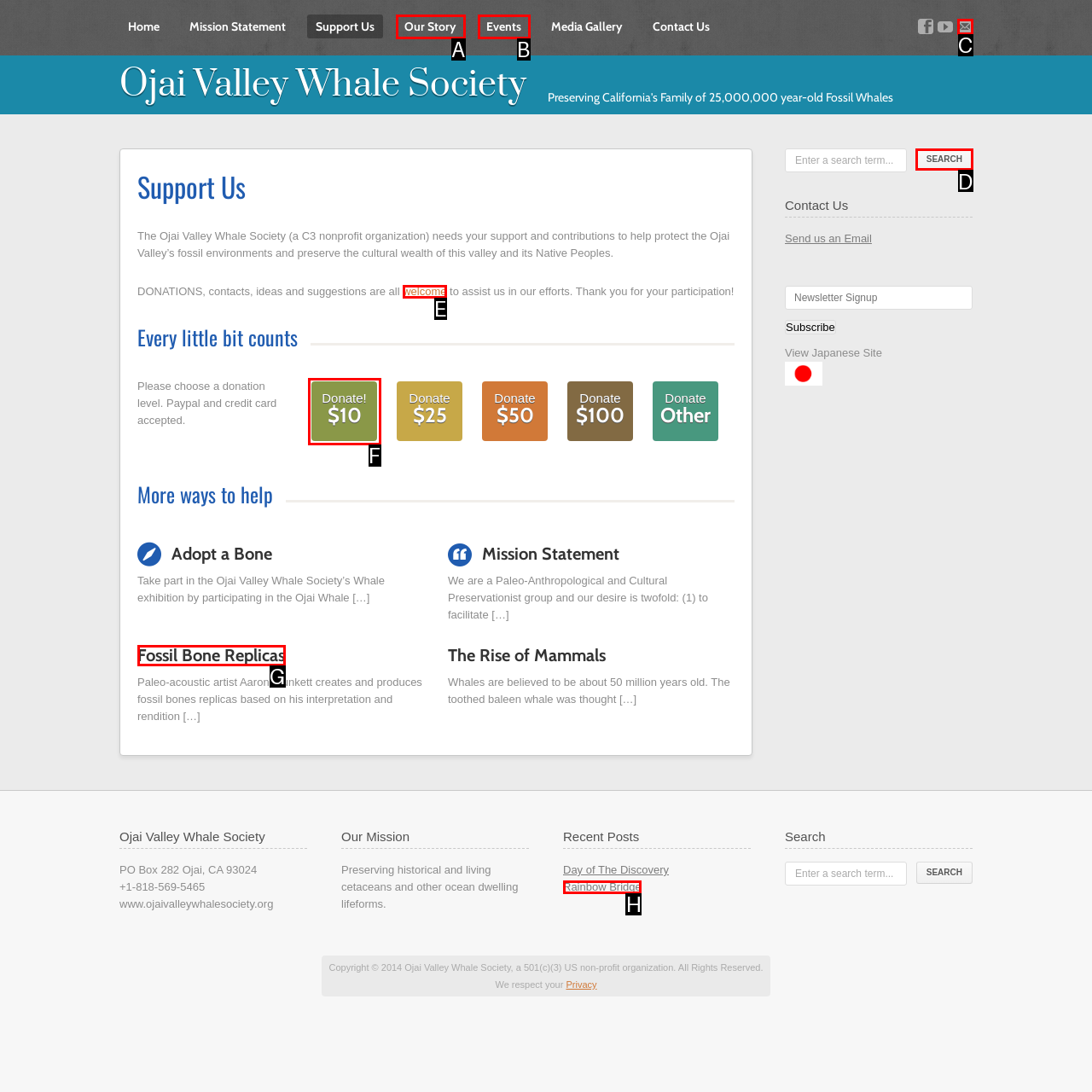Decide which UI element to click to accomplish the task: Search for something
Respond with the corresponding option letter.

D